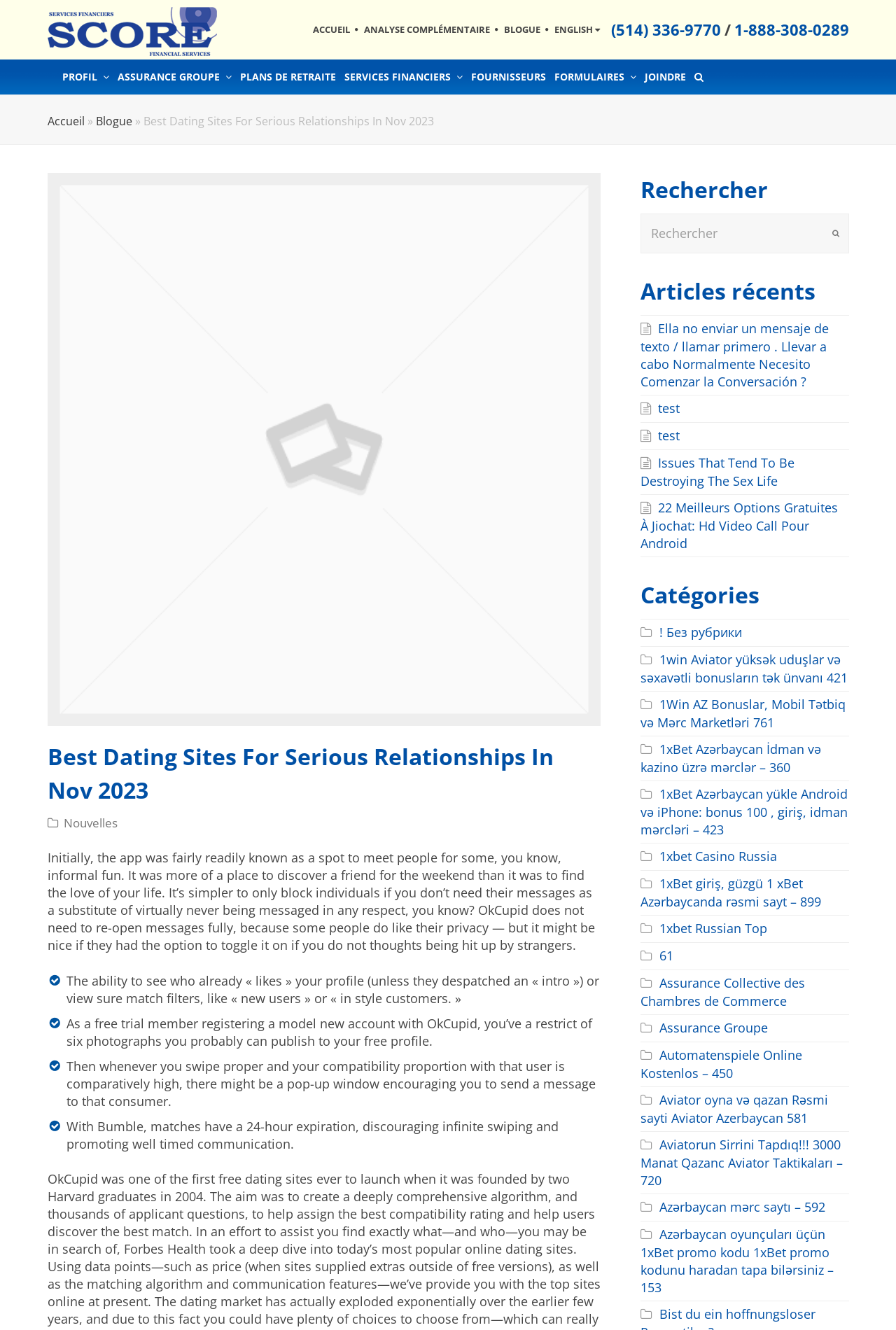Describe every aspect of the webpage comprehensively.

This webpage appears to be a dating site review page, specifically focusing on the best dating sites for serious relationships in November 2023. The page has a navigation menu at the top, with links to various sections such as "Accueil", "Analyse Complémentaire", "Blogue", and "ENGLISH". There is also a search bar and a button to send a message.

Below the navigation menu, there is a header section with a logo and a title "Best Dating Sites For Serious Relationships In Nov 2023 - Score Financial". The logo is an image with the text "Score Financial" written below it.

The main content of the page is divided into several sections. The first section appears to be an introduction to the topic, with a brief text discussing the evolution of dating apps and their shift towards more casual relationships. This section also contains a heading "Best Dating Sites For Serious Relationships In Nov 2023" and an image.

The next section is a list of features or benefits of using certain dating sites, with bullet points and short descriptions. The list includes items such as "The ability to see who already « likes » your profile", "As a free trial member registering a model new account with OkCupid, you’ve a restrict of six photographs you probably can publish to your free profile", and "With Bumble, matches have a 24-hour expiration, discouraging infinite swiping and promoting well timed communication".

The page also has a section with recent articles or news, with links to various topics such as "Ella no enviar un mensaje de texto / llamar primero. Llevar a cabo Normalmente Necesito Comenzar la Conversación?", "Issues That Tend To Be Destroying The Sex Life", and "22 Meilleurs Options Gratuites À Jiochat: Hd Video Call Pour Android".

Additionally, there is a section with categories or tags, with links to various topics such as "Без рубрики", "1win Aviator yüksək uduşlar və səxavətli bonusların tək ünvanı 421", and "Assurance Collective des Chambres de Commerce".

Overall, the page appears to be a review or guide to dating sites, with a focus on serious relationships and featuring various sections and links to related topics.